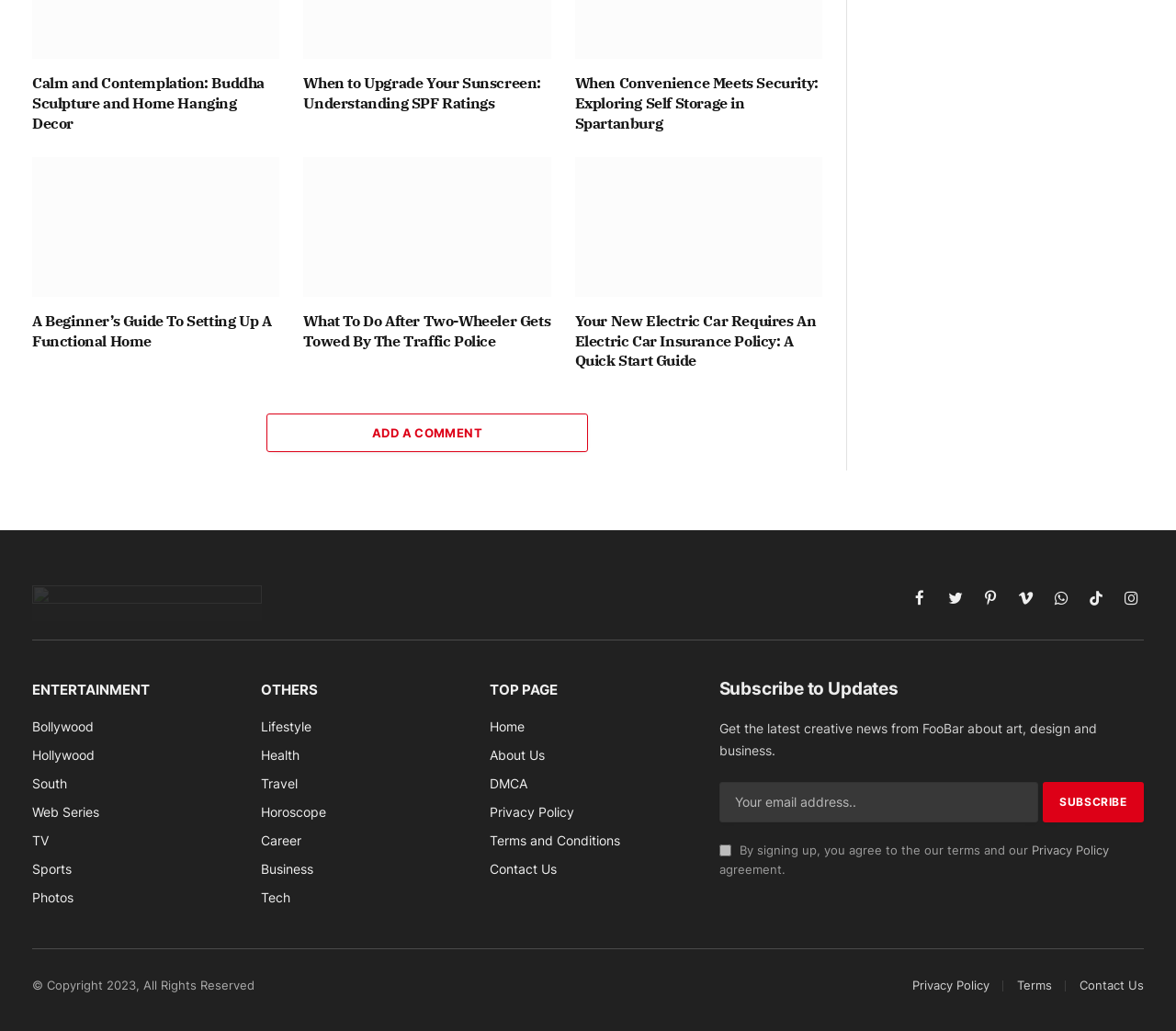Predict the bounding box coordinates for the UI element described as: "DMCA". The coordinates should be four float numbers between 0 and 1, presented as [left, top, right, bottom].

[0.417, 0.752, 0.449, 0.767]